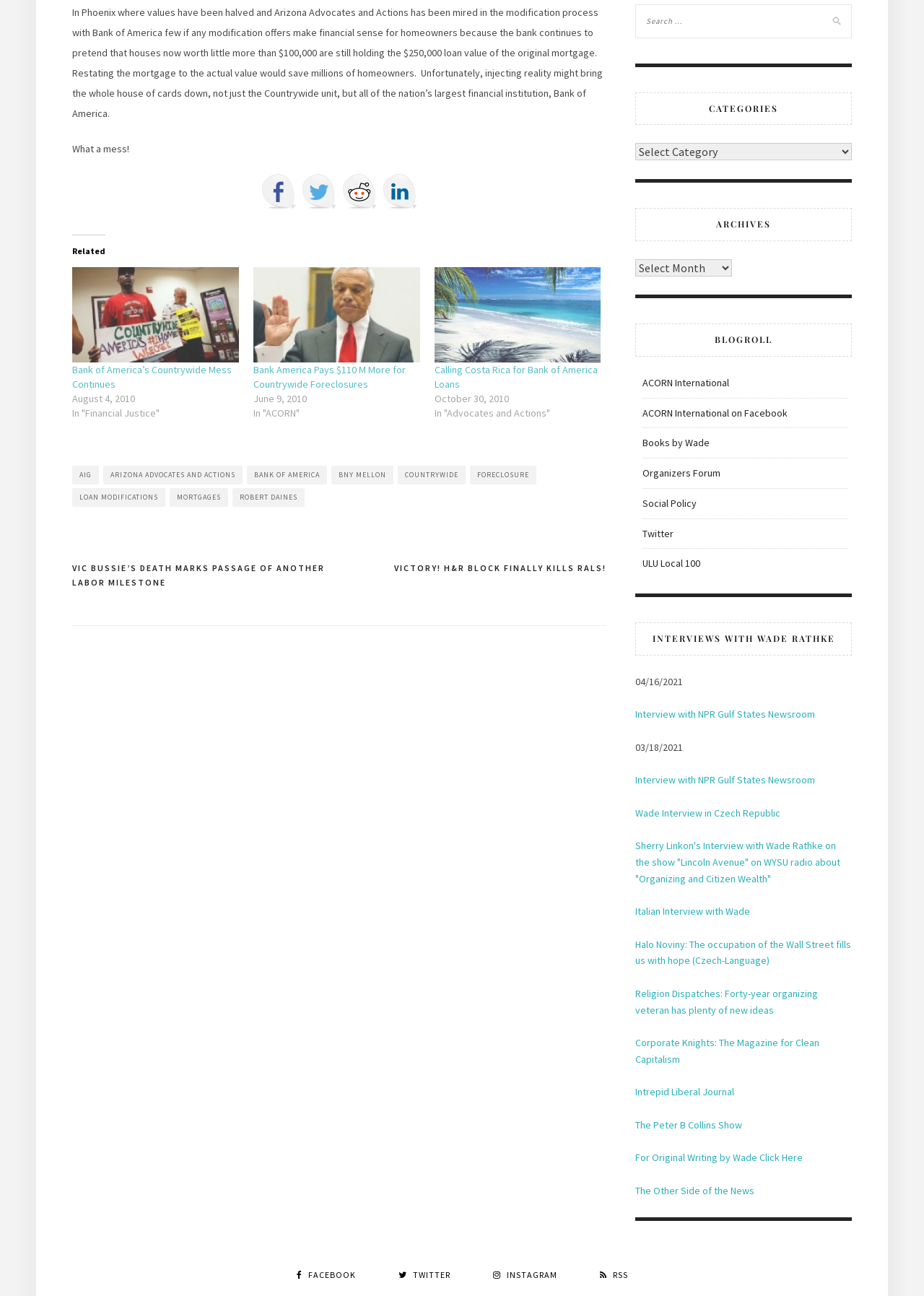Could you determine the bounding box coordinates of the clickable element to complete the instruction: "Click on the Facebook link"? Provide the coordinates as four float numbers between 0 and 1, i.e., [left, top, right, bottom].

[0.283, 0.134, 0.32, 0.161]